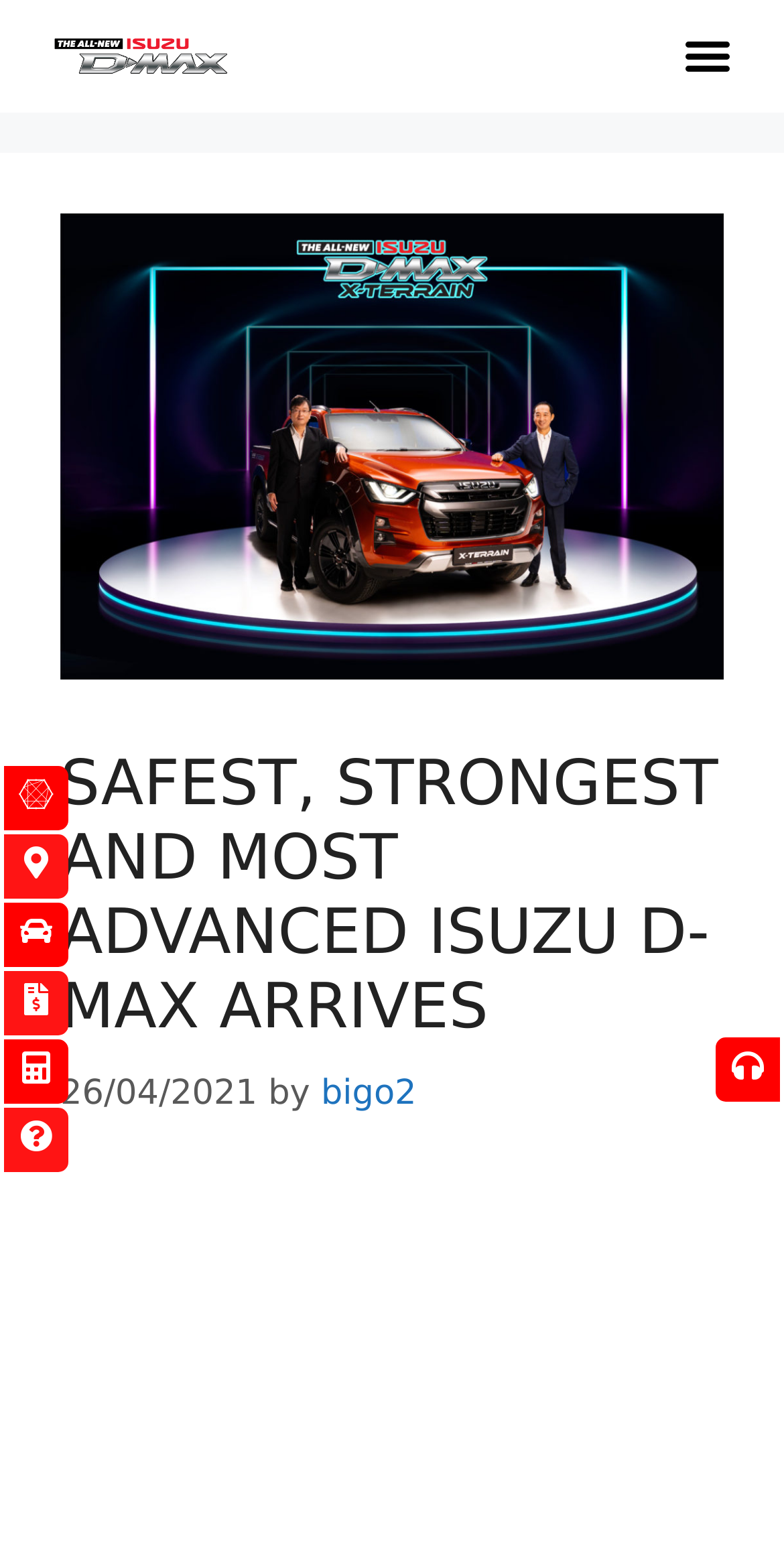How many social media links are there? Using the information from the screenshot, answer with a single word or phrase.

5